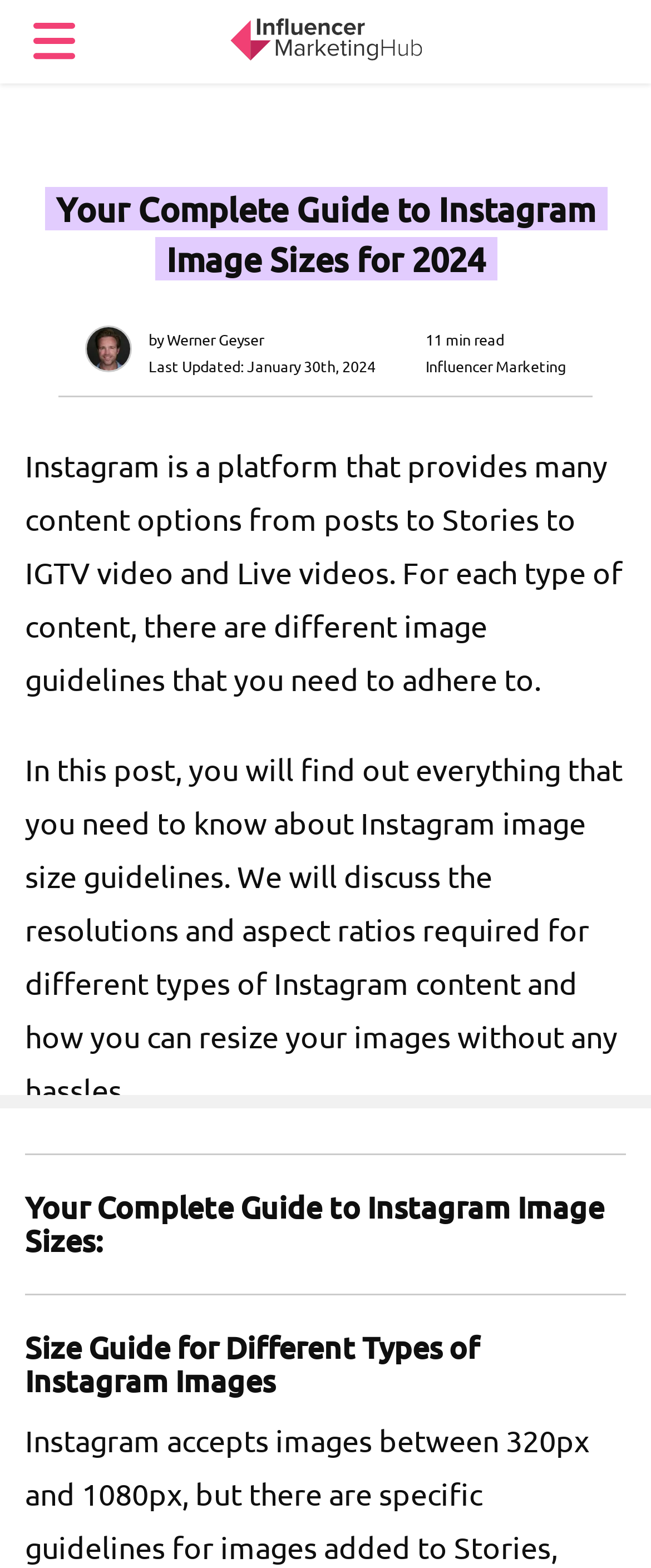What is the estimated reading time for this article?
Provide a short answer using one word or a brief phrase based on the image.

11 min